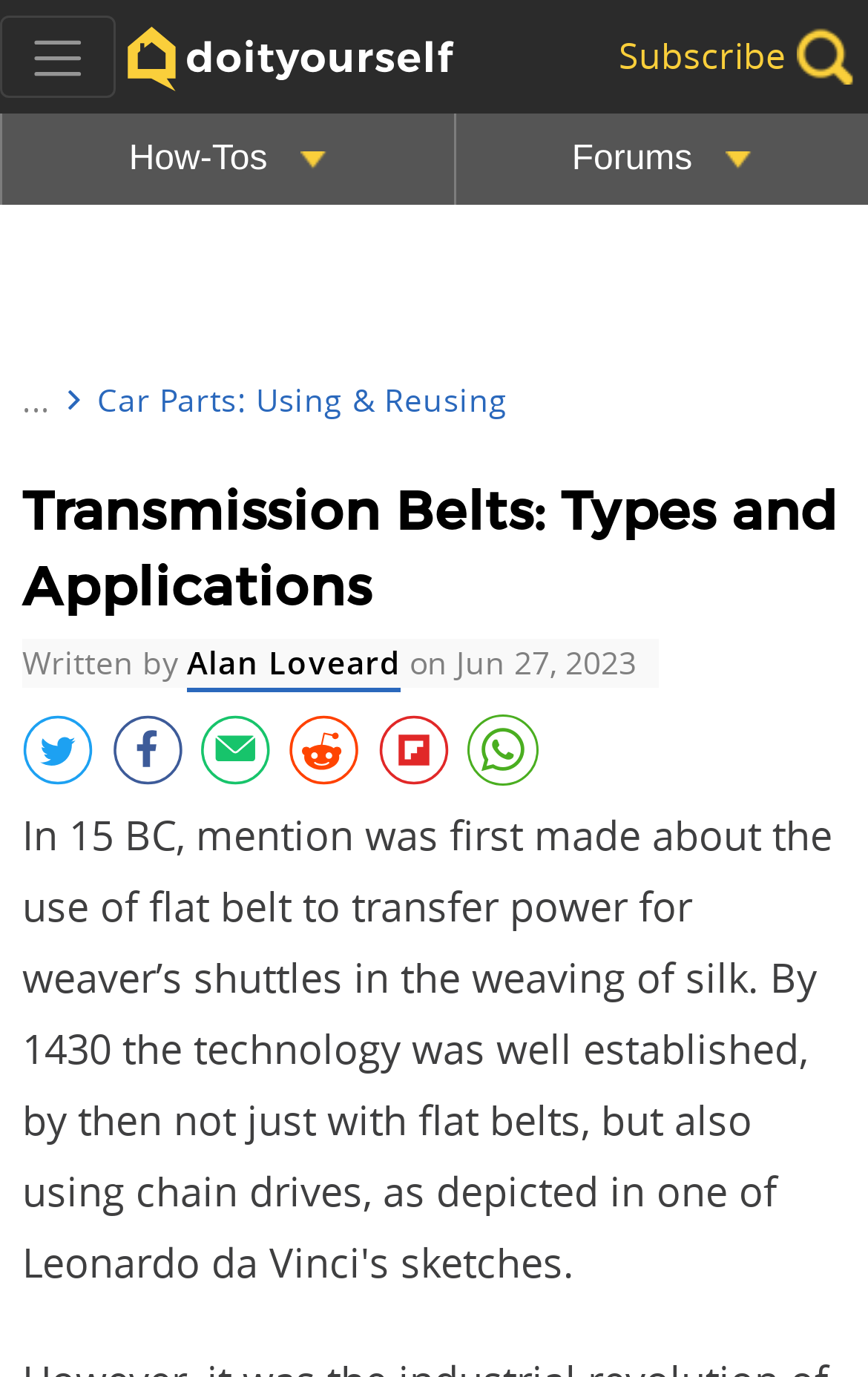Kindly determine the bounding box coordinates for the area that needs to be clicked to execute this instruction: "View April 2020".

None